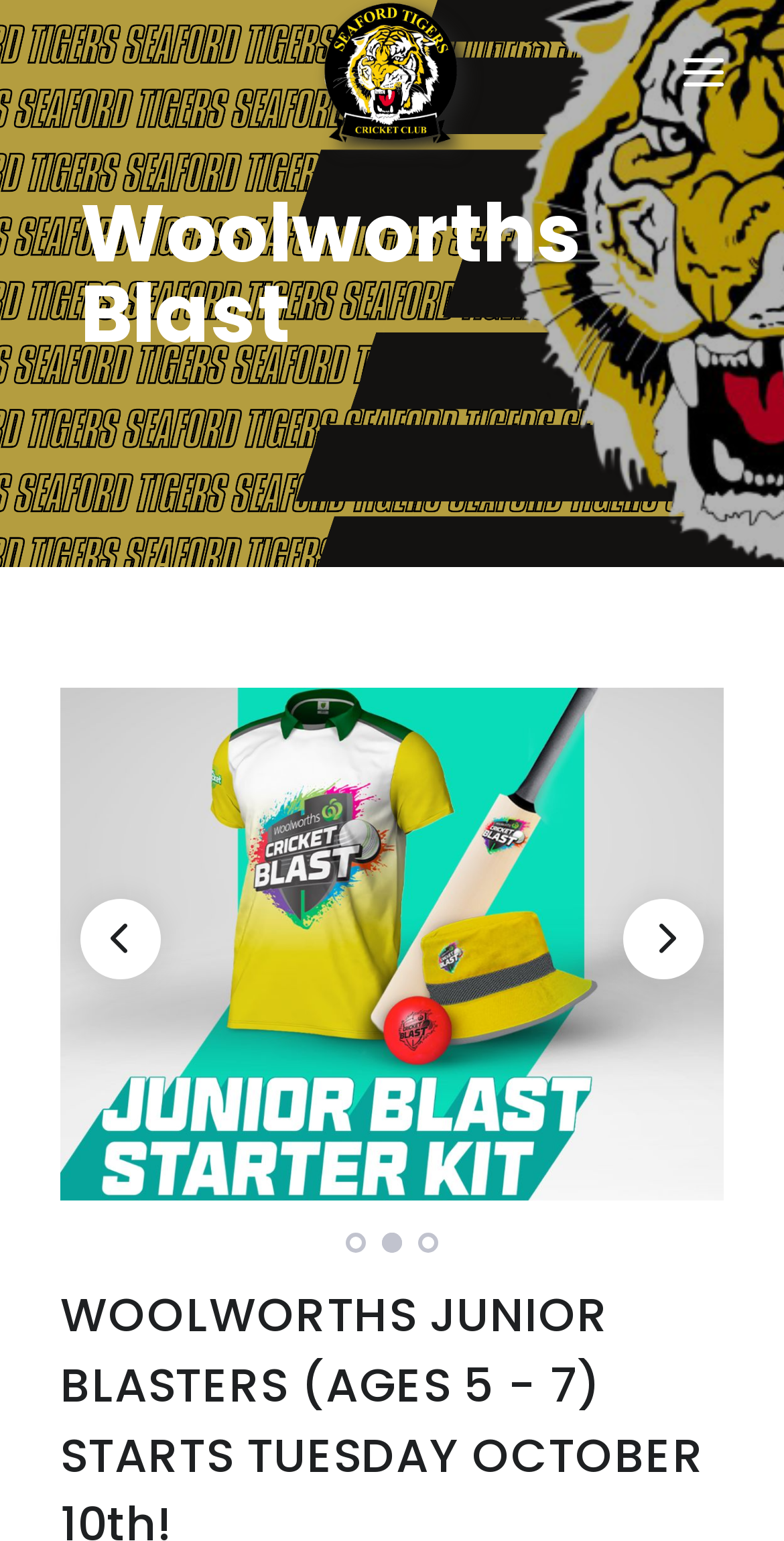Please specify the bounding box coordinates of the clickable region necessary for completing the following instruction: "Click the Previous button". The coordinates must consist of four float numbers between 0 and 1, i.e., [left, top, right, bottom].

[0.103, 0.583, 0.205, 0.635]